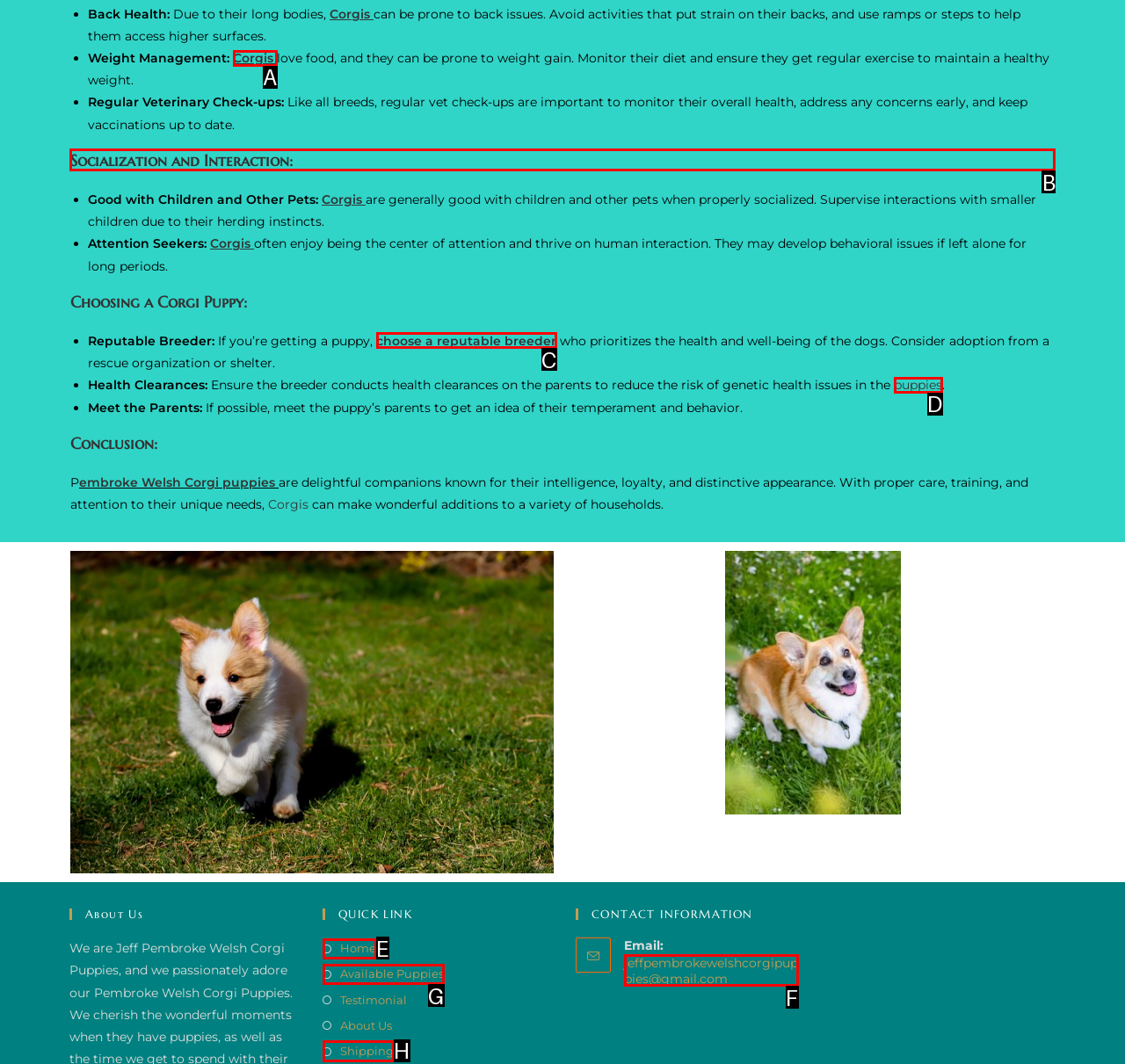What is the letter of the UI element you should click to Read about 'Socialization and Interaction'? Provide the letter directly.

B